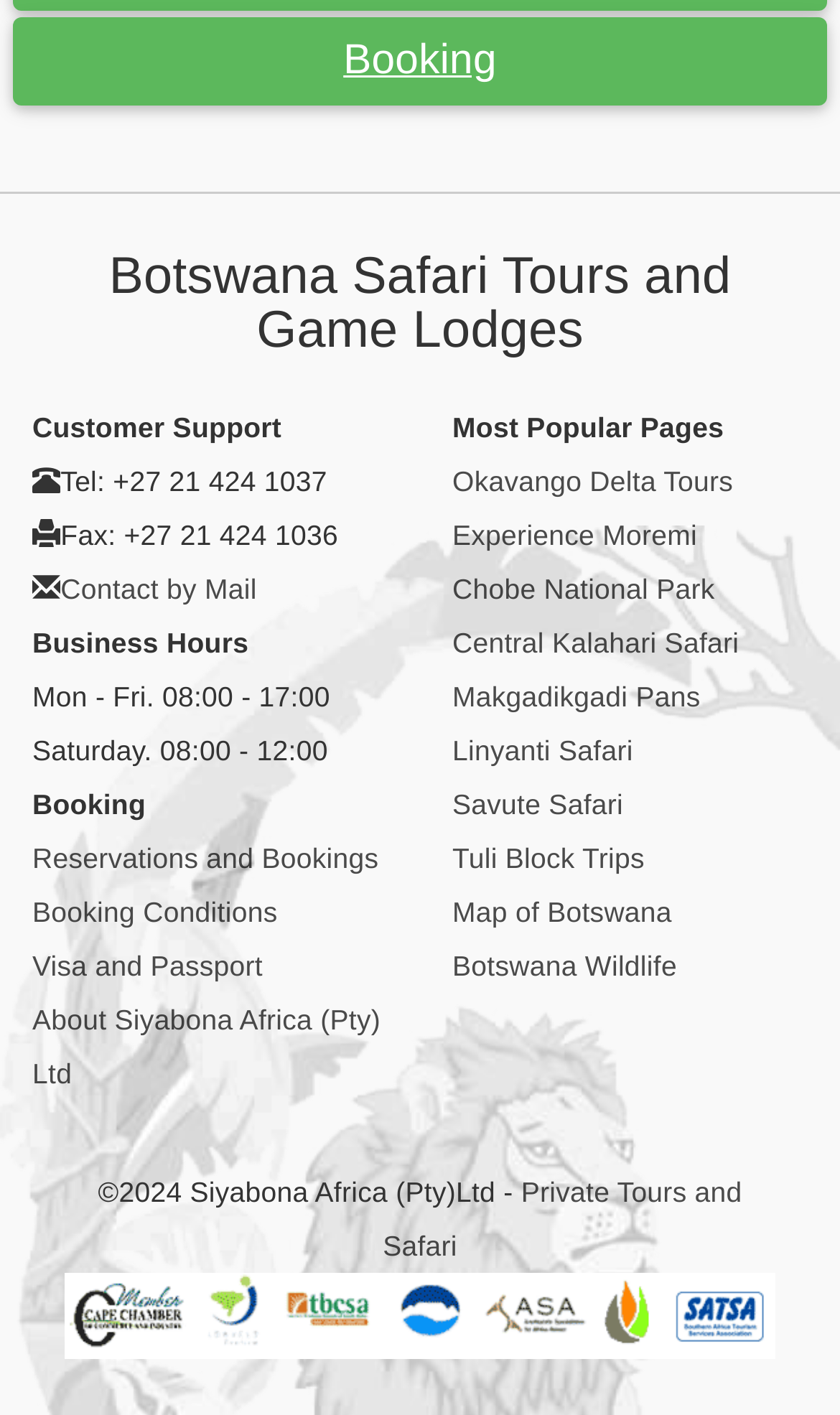Determine the bounding box coordinates of the clickable region to carry out the instruction: "Click on Booking".

[0.015, 0.011, 0.985, 0.075]